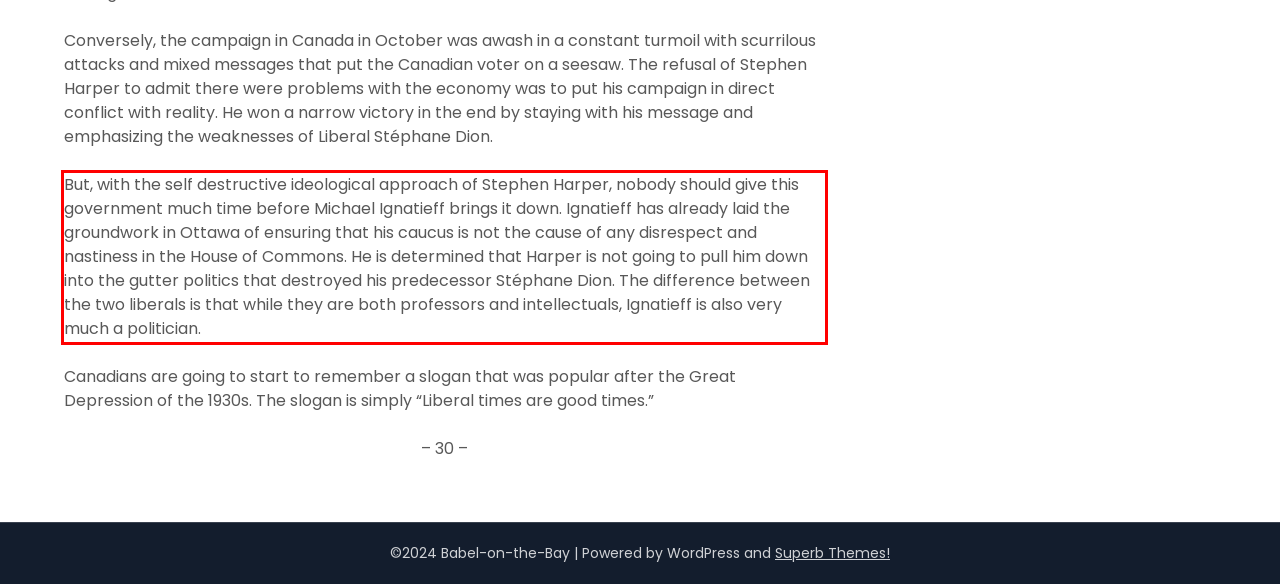Given the screenshot of the webpage, identify the red bounding box, and recognize the text content inside that red bounding box.

But, with the self destructive ideological approach of Stephen Harper, nobody should give this government much time before Michael Ignatieff brings it down. Ignatieff has already laid the groundwork in Ottawa of ensuring that his caucus is not the cause of any disrespect and nastiness in the House of Commons. He is determined that Harper is not going to pull him down into the gutter politics that destroyed his predecessor Stéphane Dion. The difference between the two liberals is that while they are both professors and intellectuals, Ignatieff is also very much a politician.